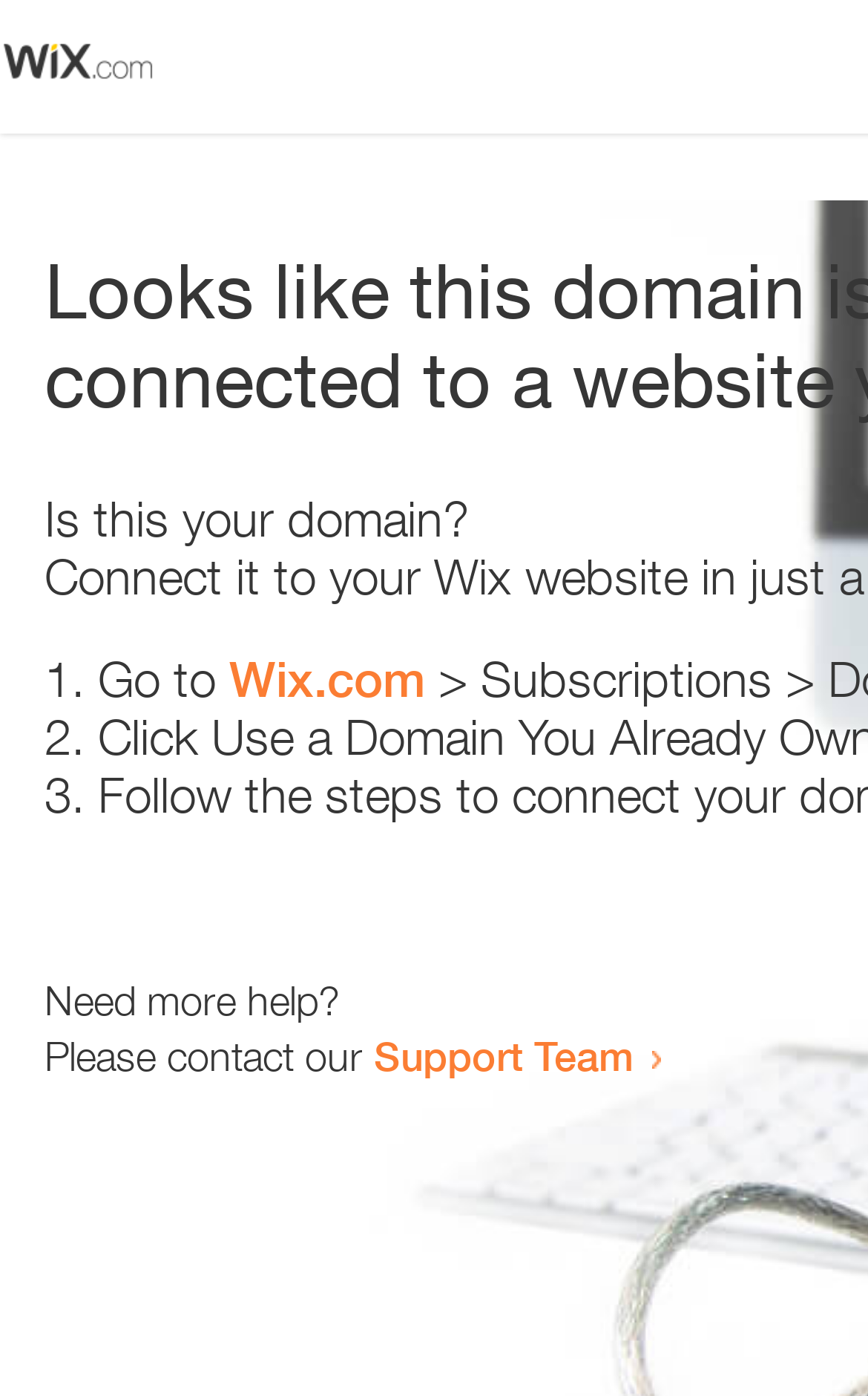Answer the question in a single word or phrase:
How many text elements are present?

5